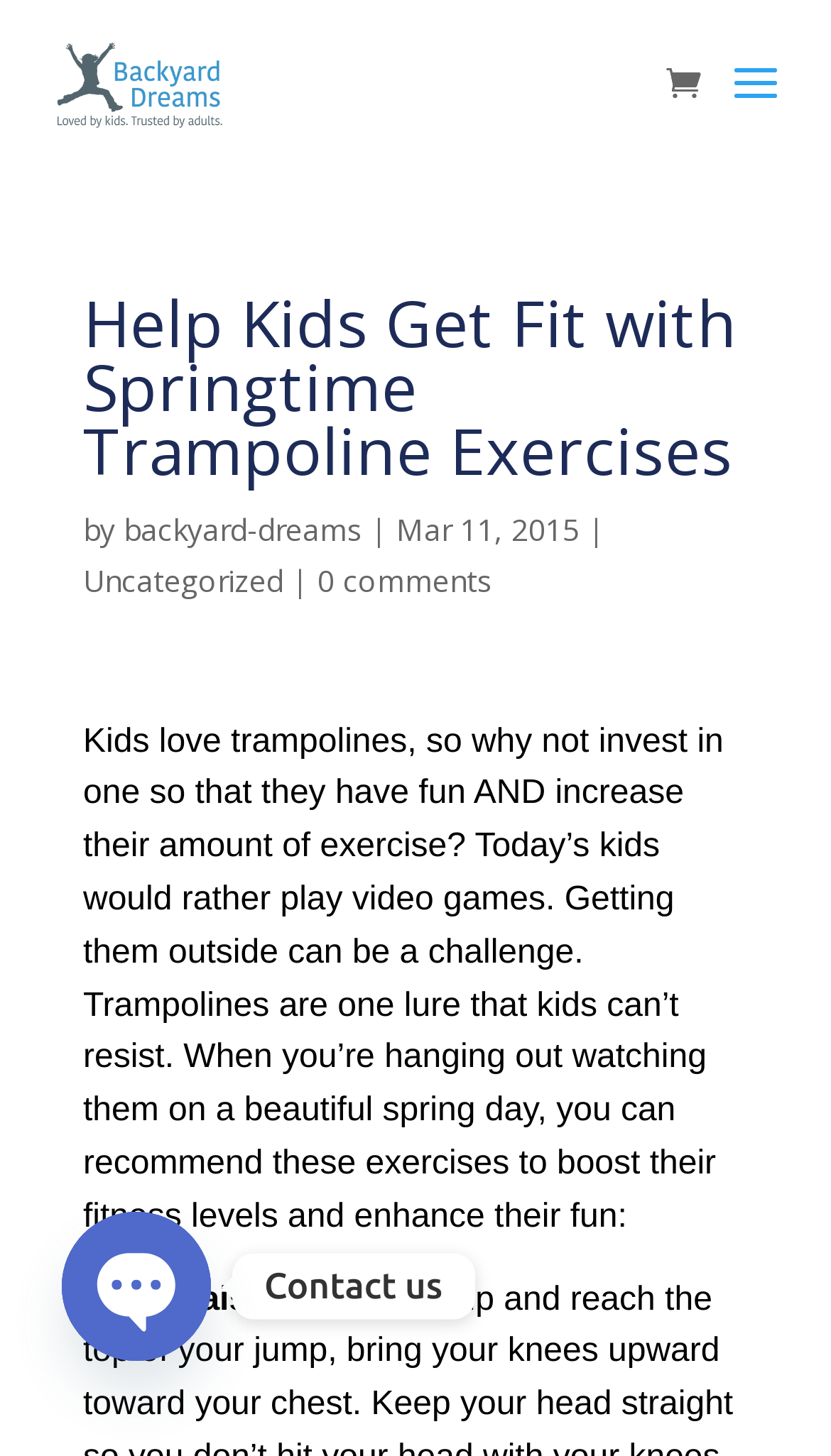Generate a comprehensive caption for the webpage you are viewing.

This webpage is about trampoline exercises and kids' fitness ideas, courtesy of Backyard Dreams in Denver, Littleton, and Parker. At the top left, there is a link to "Backyard Dreams" accompanied by an image with the same name. On the top right, there is a link with a icon. 

Below the top section, there is a heading that reads "Help Kids Get Fit with Springtime Trampoline Exercises". Underneath the heading, there is a line of text that includes the author "backyard-dreams" and the date "Mar 11, 2015". To the right of the author, there is a link to "Uncategorized" and another link to "0 comments". 

The main content of the webpage starts with a paragraph that discusses the benefits of trampolines for kids' fitness. This is followed by a list of exercises, starting with "Knee Raises:". 

At the bottom of the page, there are three links to contact the company: "Phone", "SMS", and "Email", each accompanied by an image. Next to these links, there is a "Contact us" text and a button to "Open chaty" with an image.